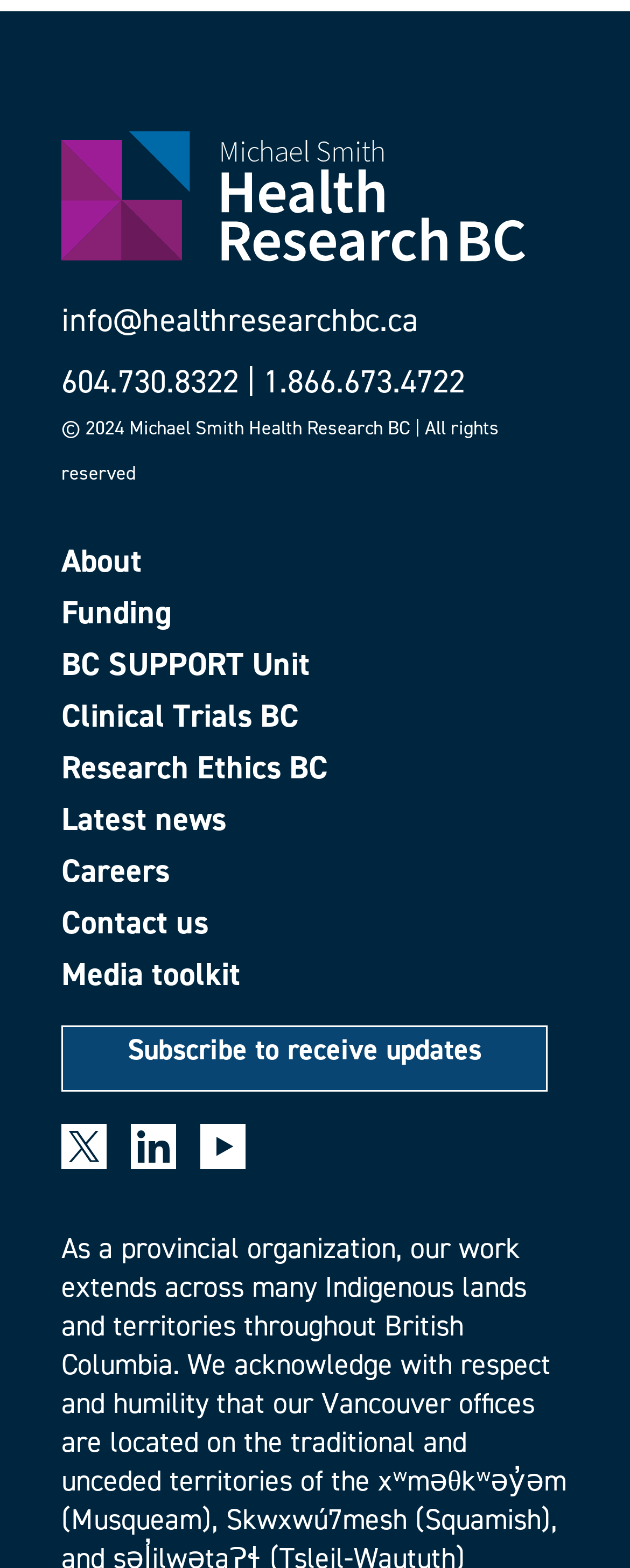Please specify the bounding box coordinates of the area that should be clicked to accomplish the following instruction: "Contact us". The coordinates should consist of four float numbers between 0 and 1, i.e., [left, top, right, bottom].

[0.097, 0.578, 0.903, 0.598]